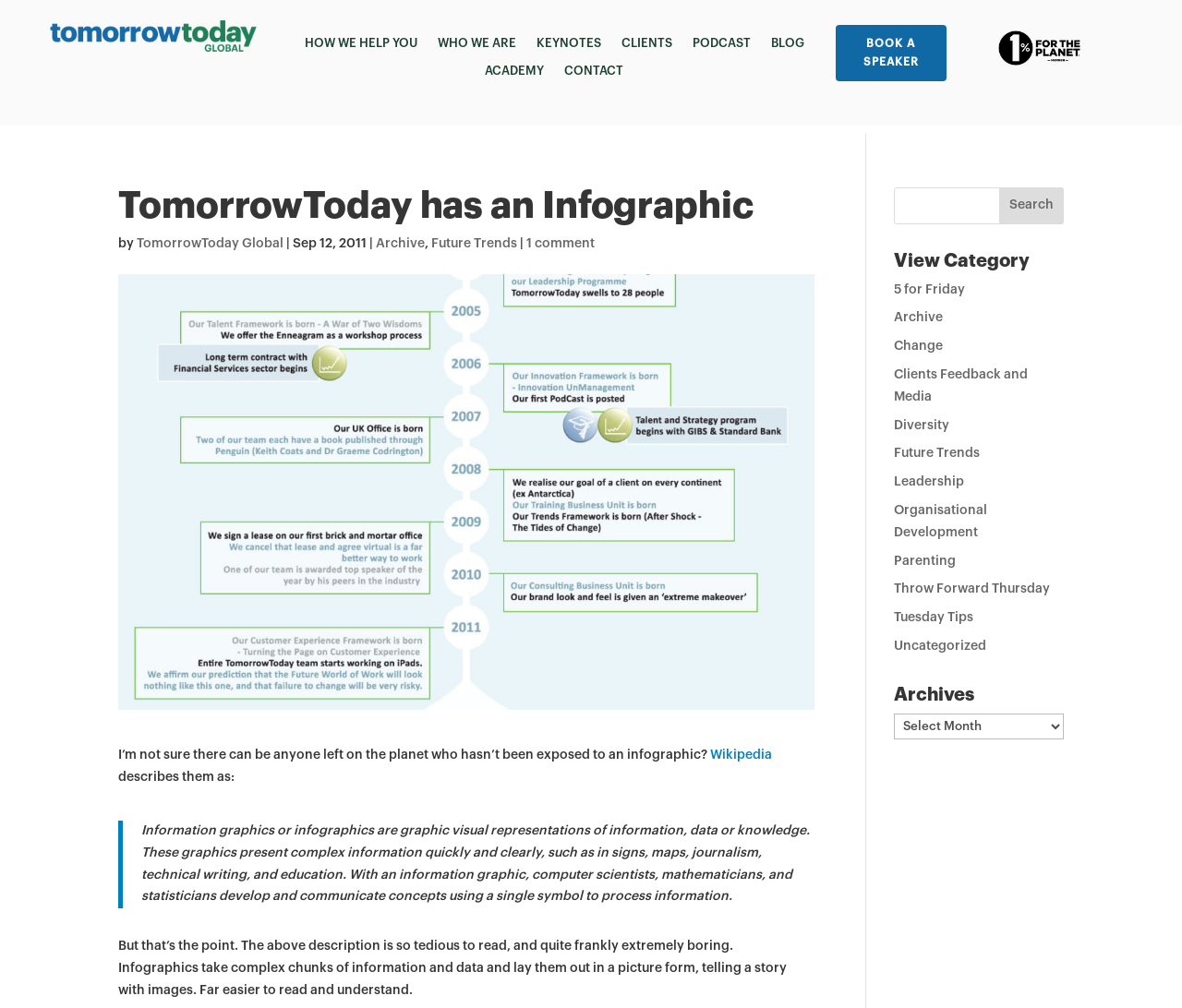What is the category of the infographic?
From the image, provide a succinct answer in one word or a short phrase.

Future Trends